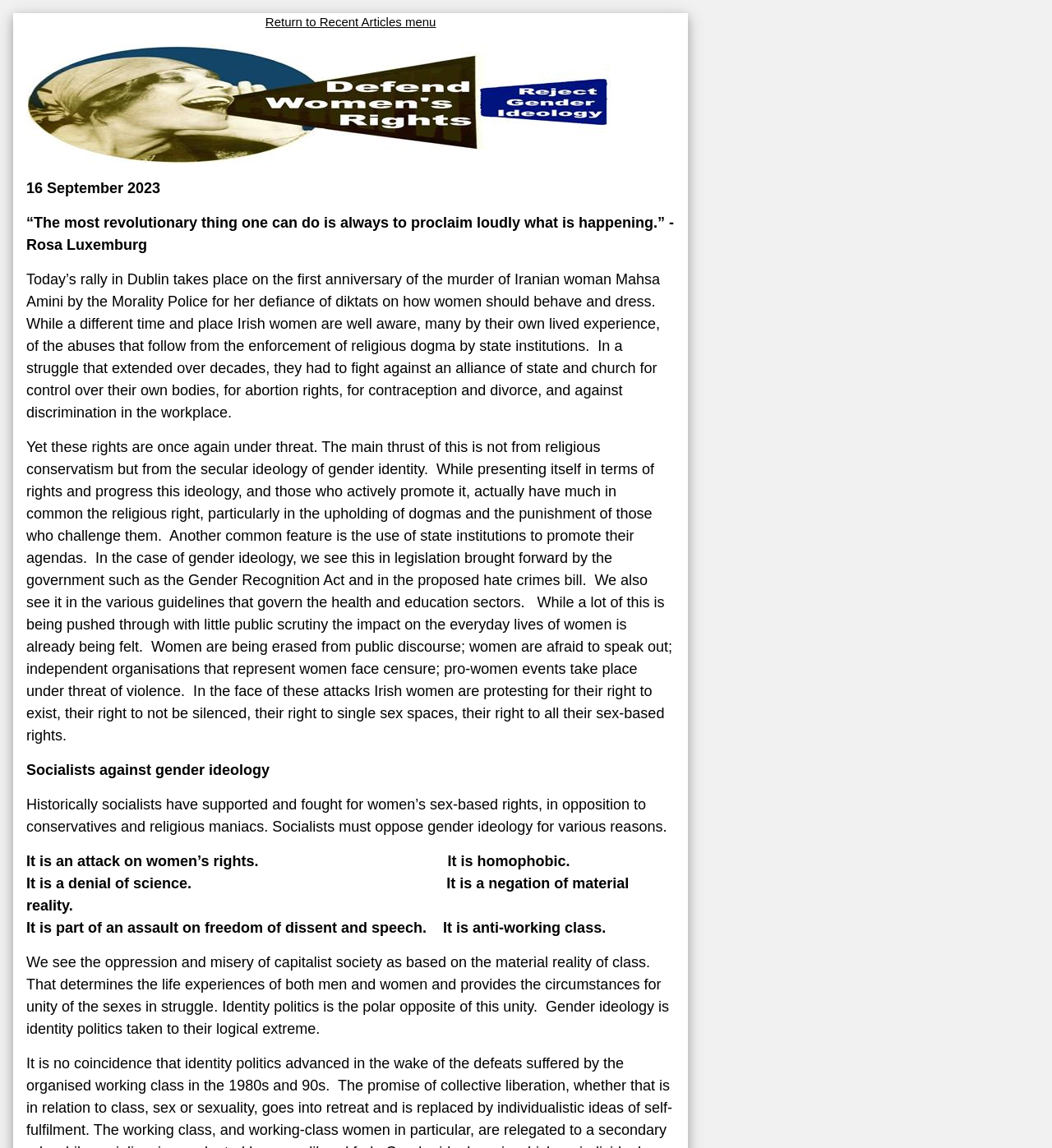What is the reason why socialists must oppose gender ideology? From the image, respond with a single word or brief phrase.

It is an attack on women’s rights